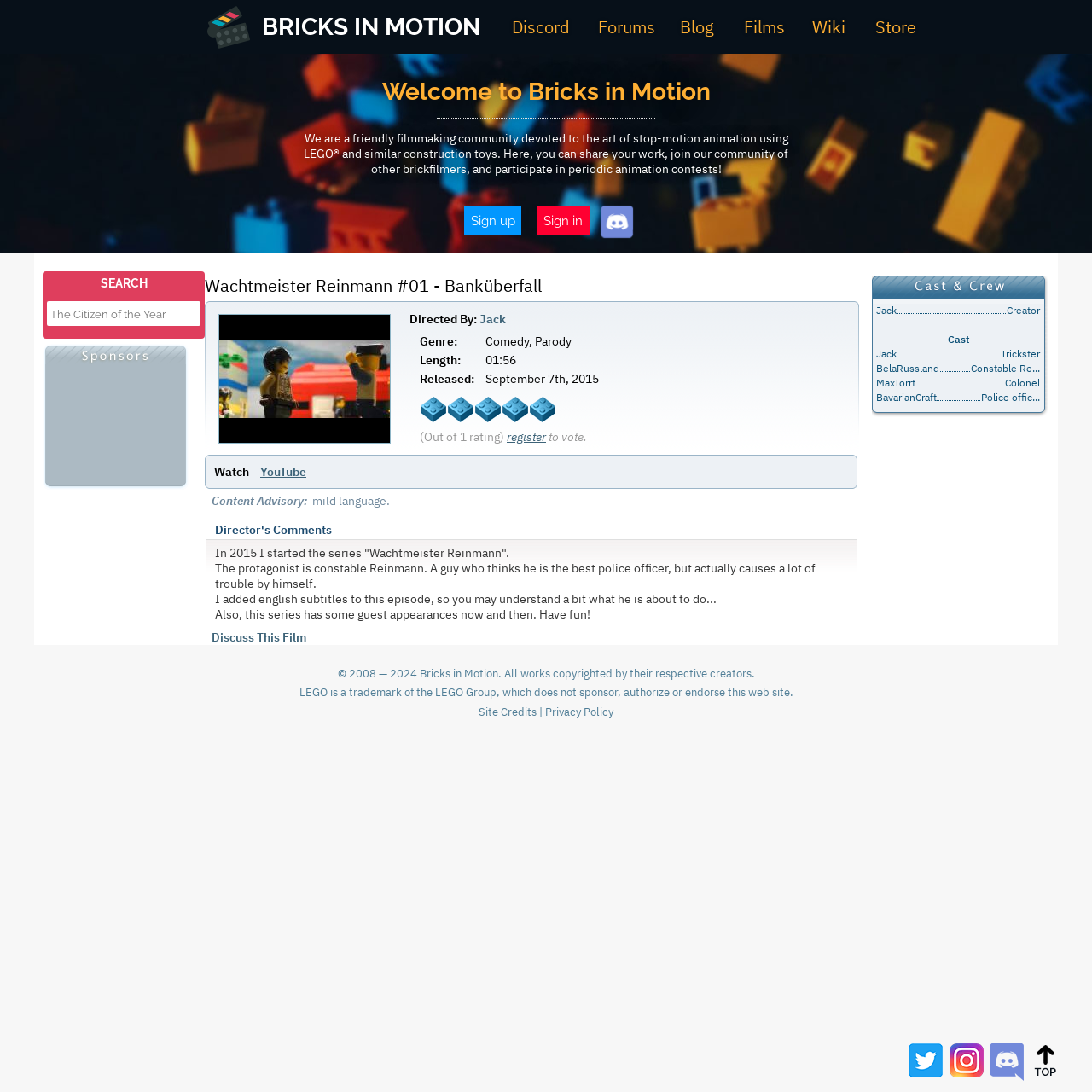Locate the bounding box coordinates of the area to click to fulfill this instruction: "Watch the film on YouTube". The bounding box should be presented as four float numbers between 0 and 1, in the order [left, top, right, bottom].

[0.238, 0.425, 0.28, 0.439]